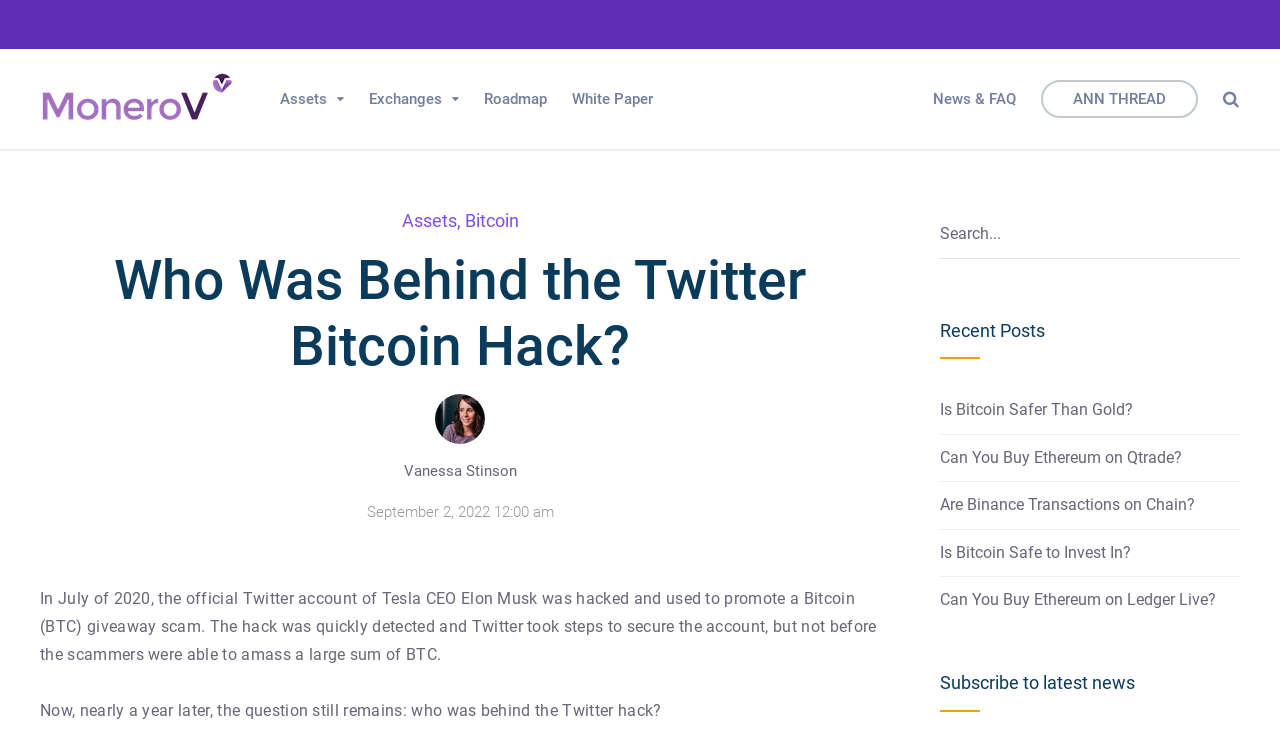Locate the bounding box coordinates of the clickable region necessary to complete the following instruction: "Check recent posts". Provide the coordinates in the format of four float numbers between 0 and 1, i.e., [left, top, right, bottom].

[0.734, 0.435, 0.969, 0.49]